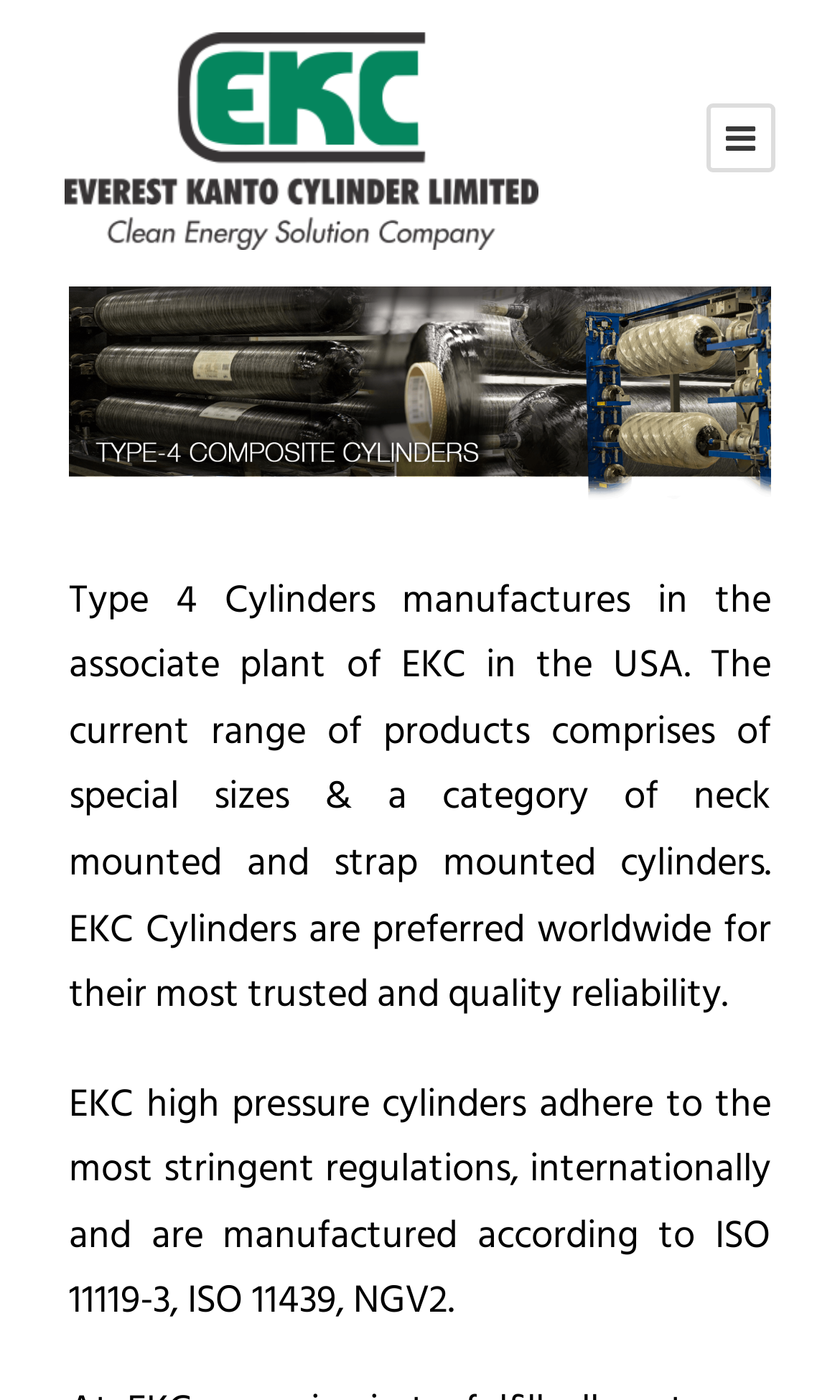Answer the question in a single word or phrase:
What type of mounting options are available for cylinders?

Neck mounted and strap mounted